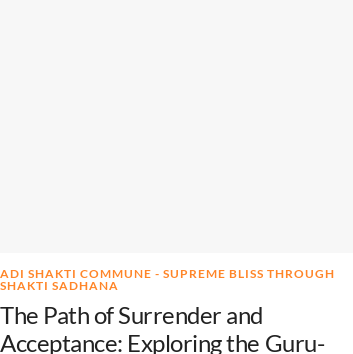What is the primary focus of the Adi Shakti Commune?
Offer a detailed and exhaustive answer to the question.

According to the caption, the Adi Shakti Commune is dedicated to facilitating spiritual enlightenment through Shakti Sadhana, which suggests that the primary focus of the organization is to help individuals achieve spiritual growth and enlightenment.